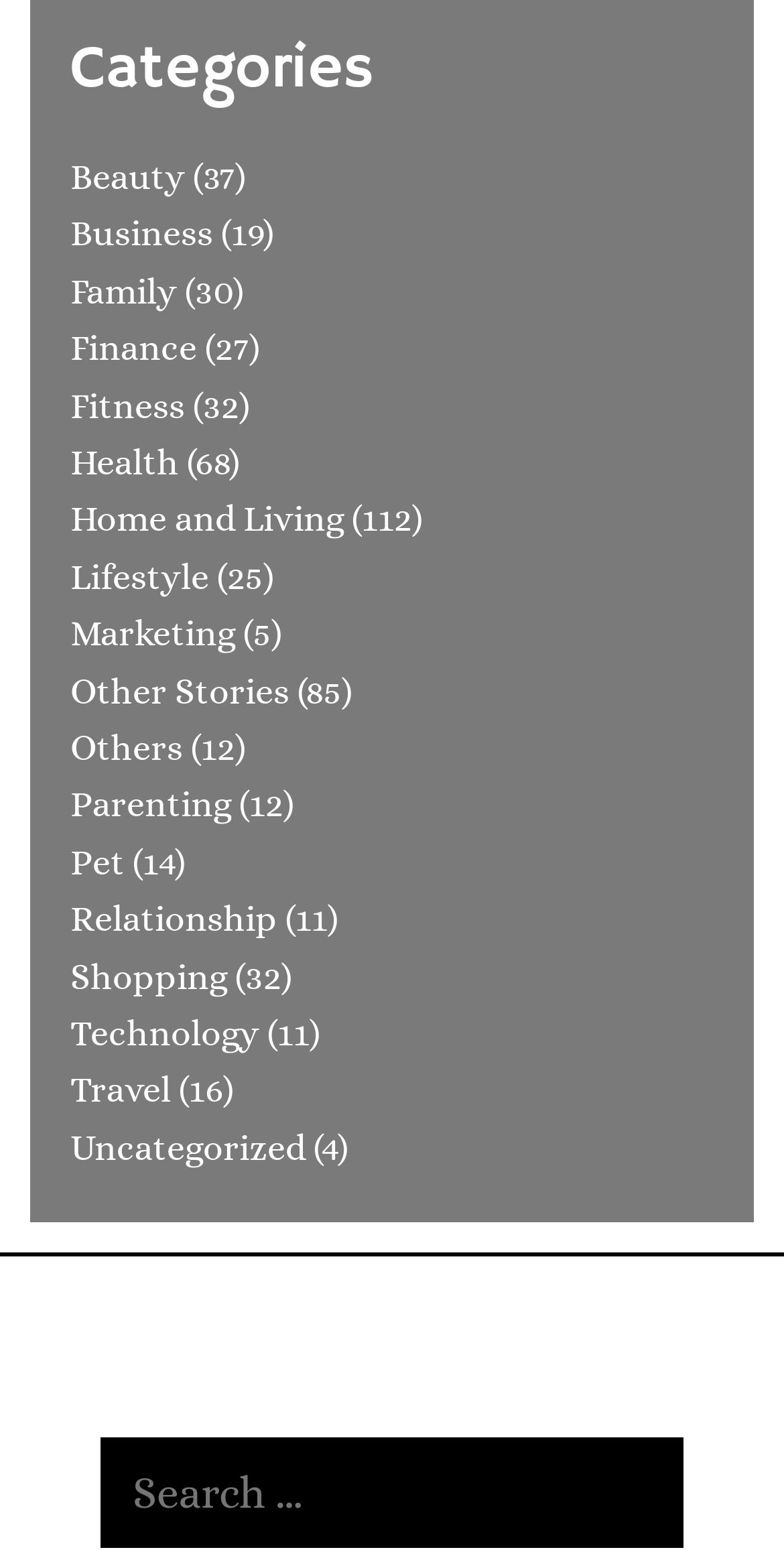Specify the bounding box coordinates for the region that must be clicked to perform the given instruction: "Explore Health category".

[0.09, 0.283, 0.228, 0.309]